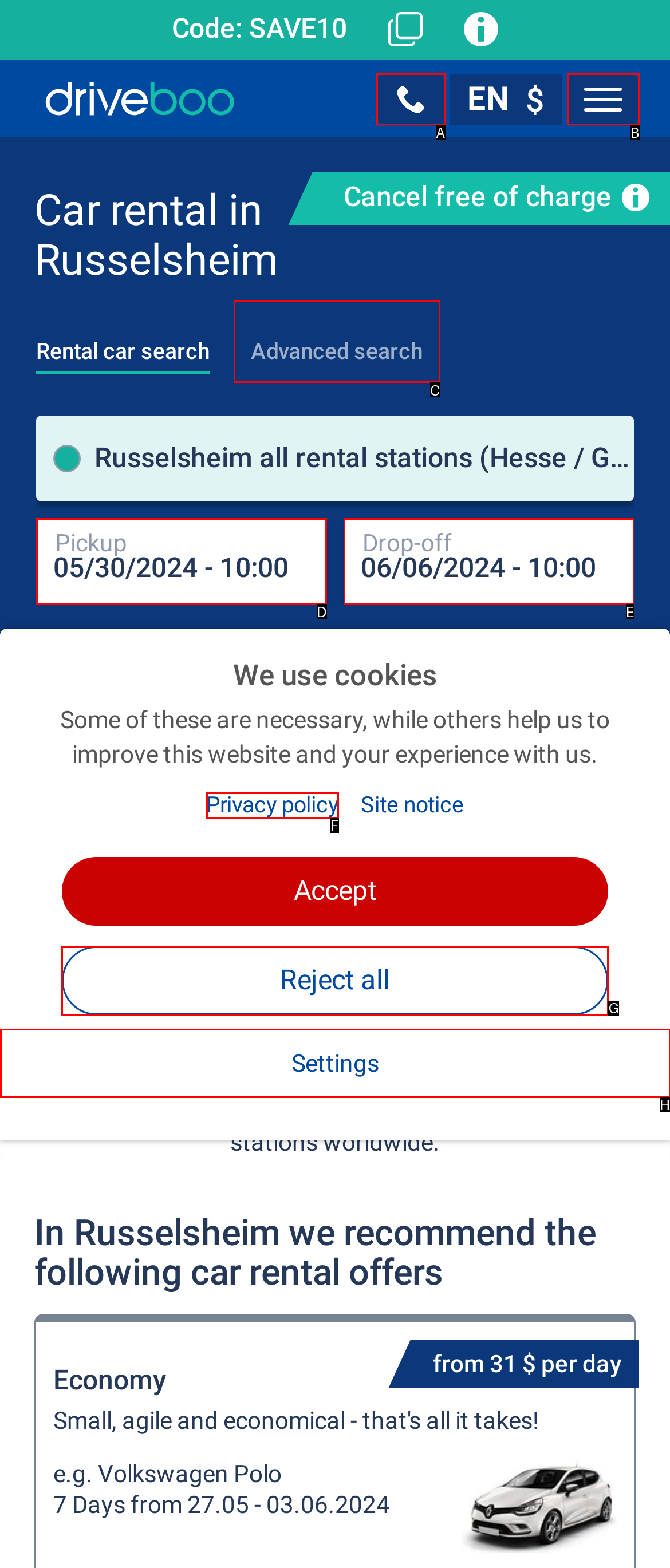Given the description: parent_node: EN title="Service team", choose the HTML element that matches it. Indicate your answer with the letter of the option.

A